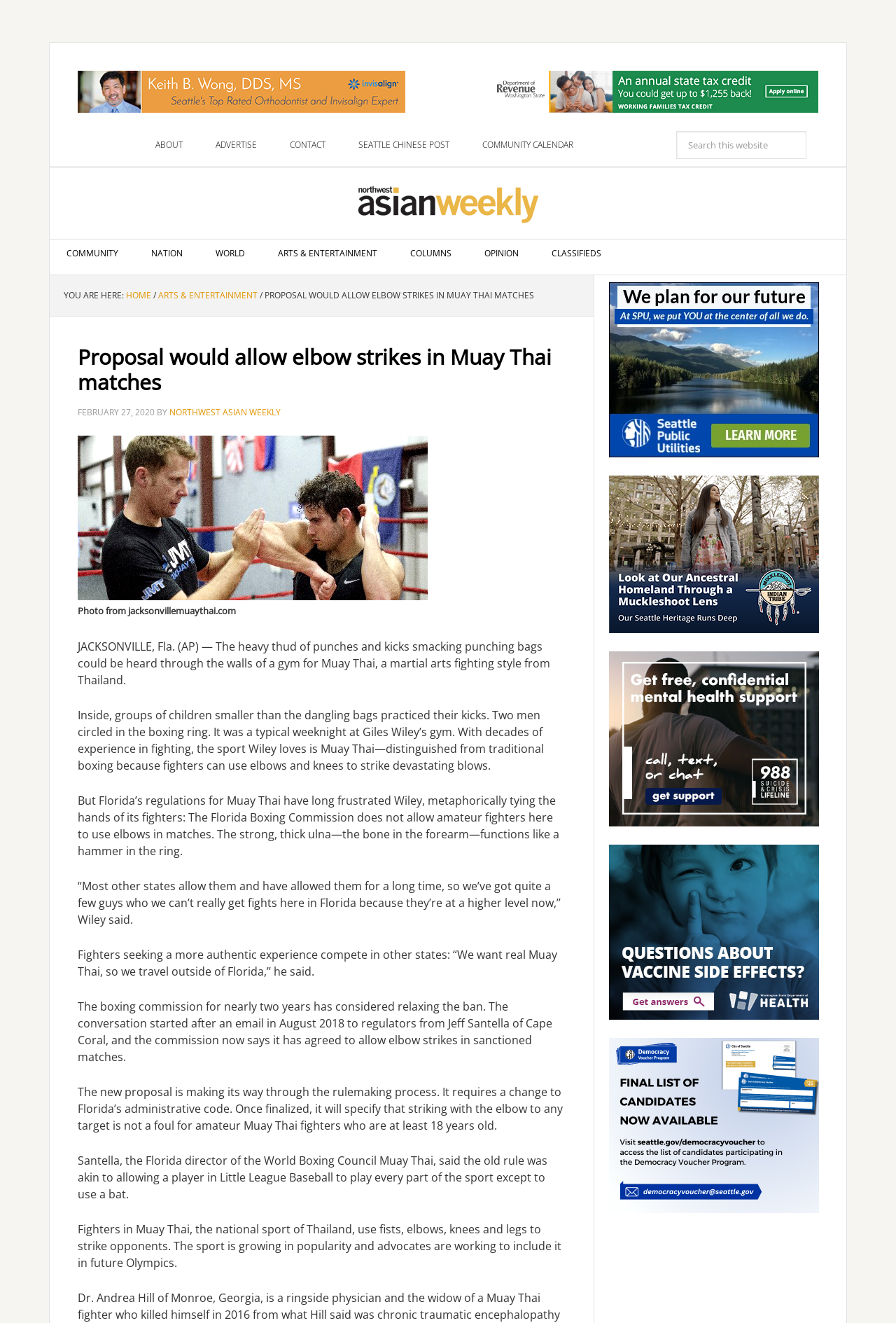Use a single word or phrase to respond to the question:
What is the name of the martial arts fighting style from Thailand?

Muay Thai